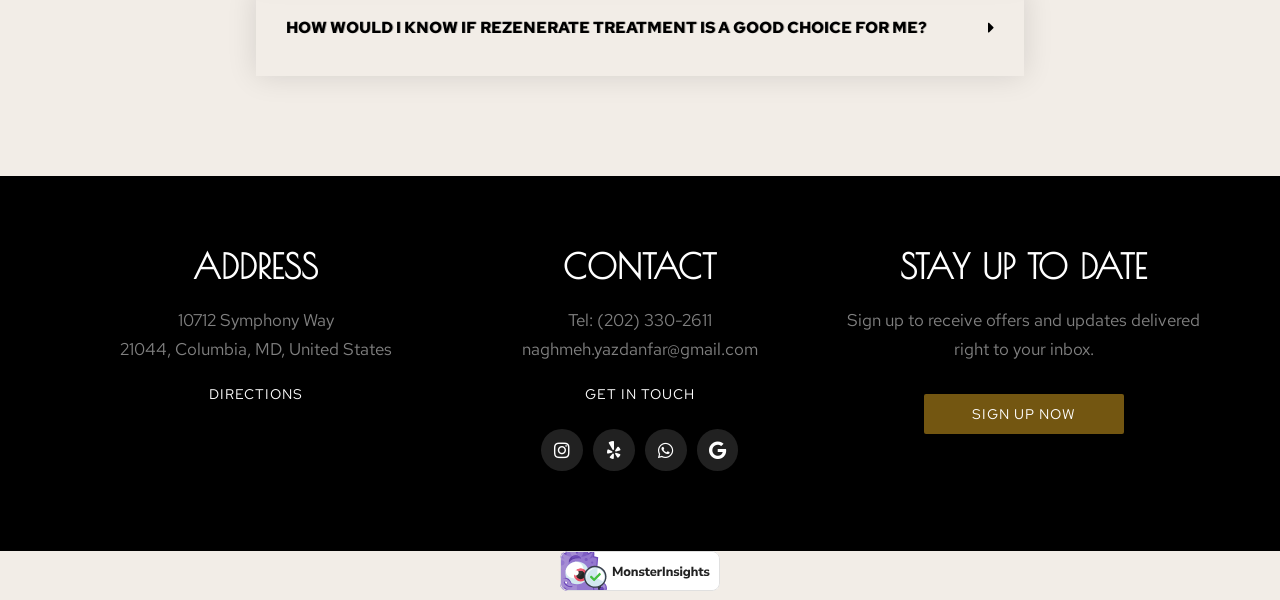How can I get in touch with the location?
Please ensure your answer to the question is detailed and covers all necessary aspects.

I found the contact information by looking at the 'CONTACT' section, which contains links to the phone number 'Tel: (202) 330-2611' and email 'naghmeh.yazdanfar@gmail.com'.